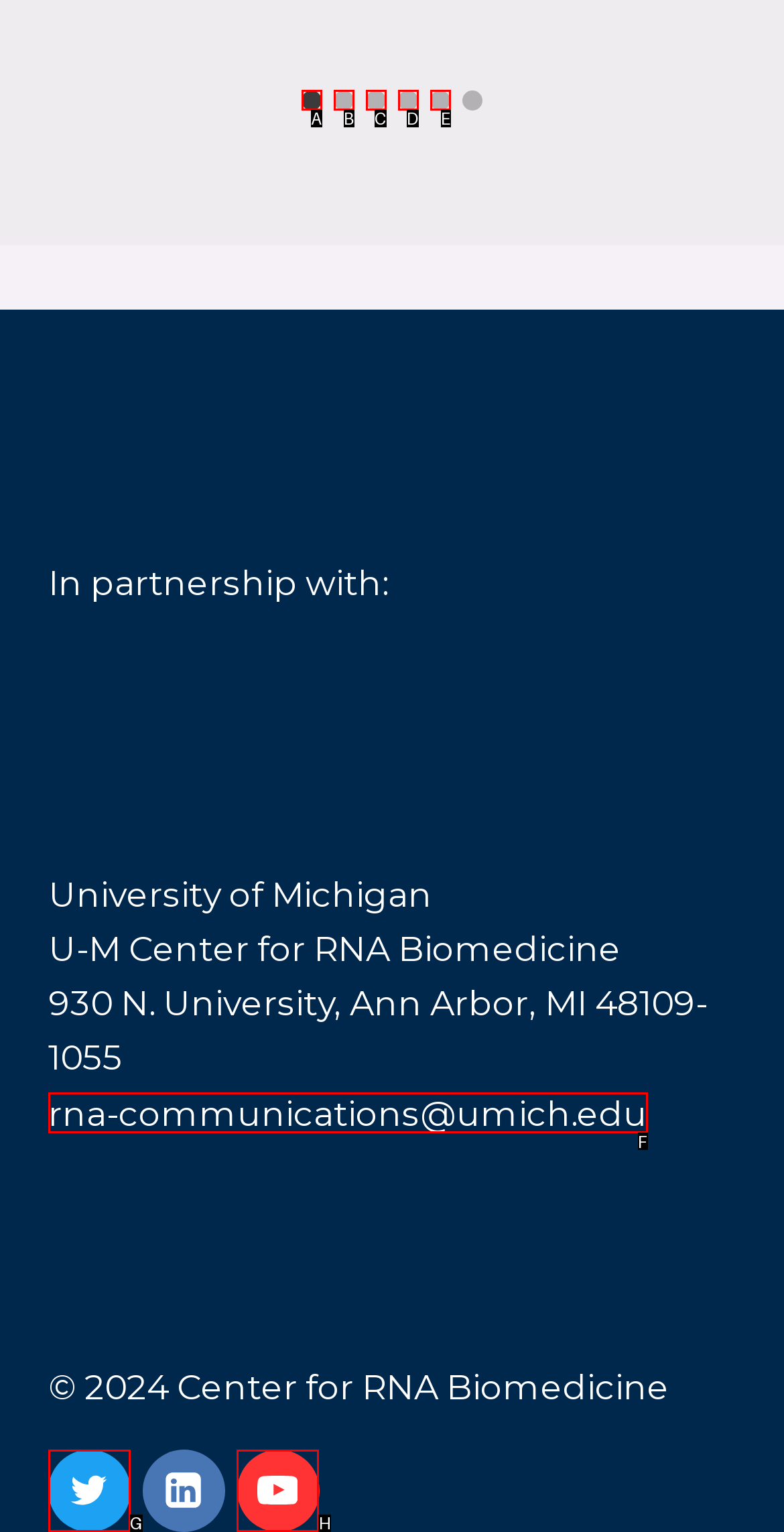Select the letter of the option that corresponds to: YouTube
Provide the letter from the given options.

H